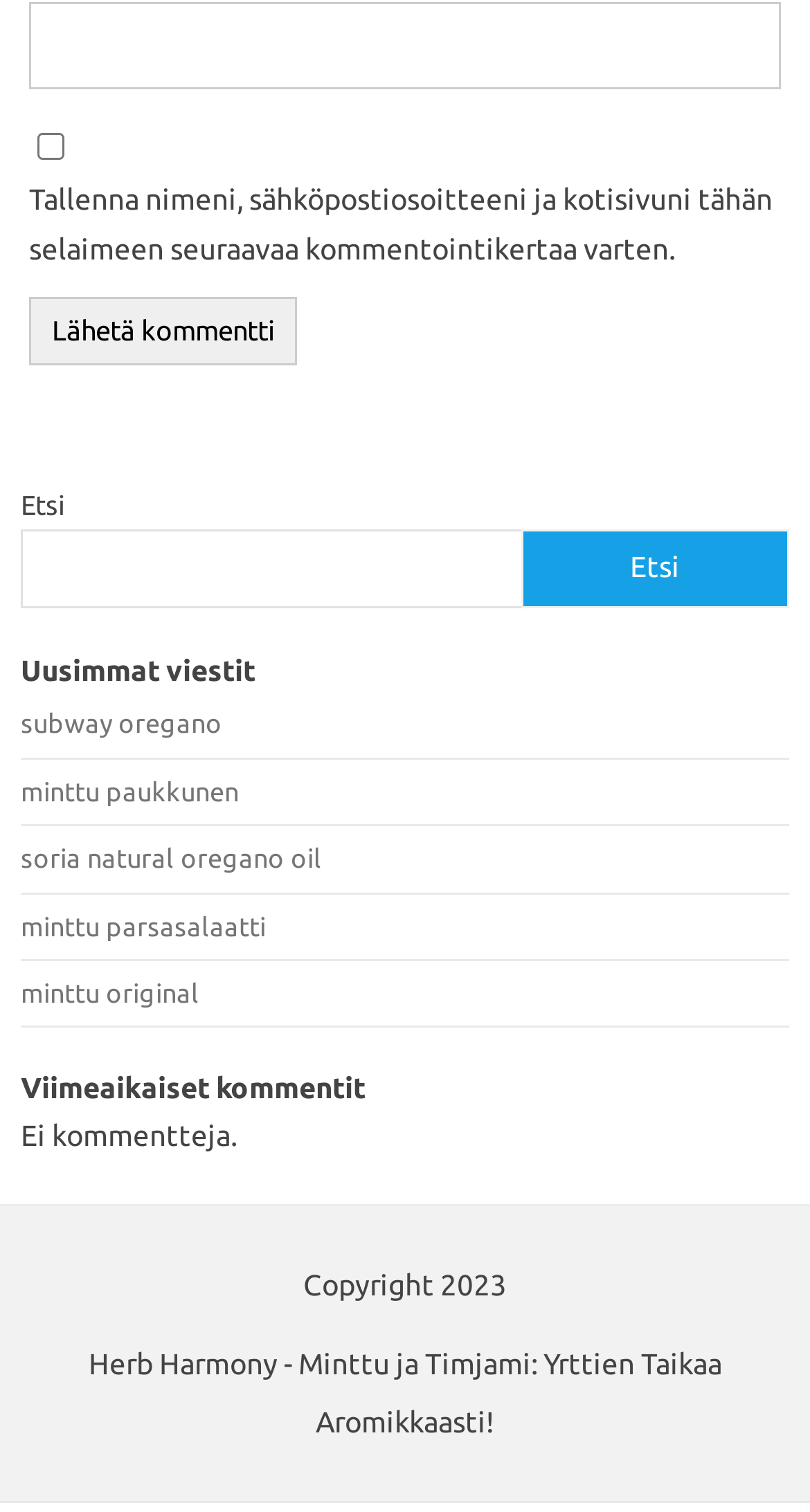Identify the bounding box coordinates of the clickable region necessary to fulfill the following instruction: "check the 'remember me' checkbox". The bounding box coordinates should be four float numbers between 0 and 1, i.e., [left, top, right, bottom].

[0.046, 0.088, 0.079, 0.106]